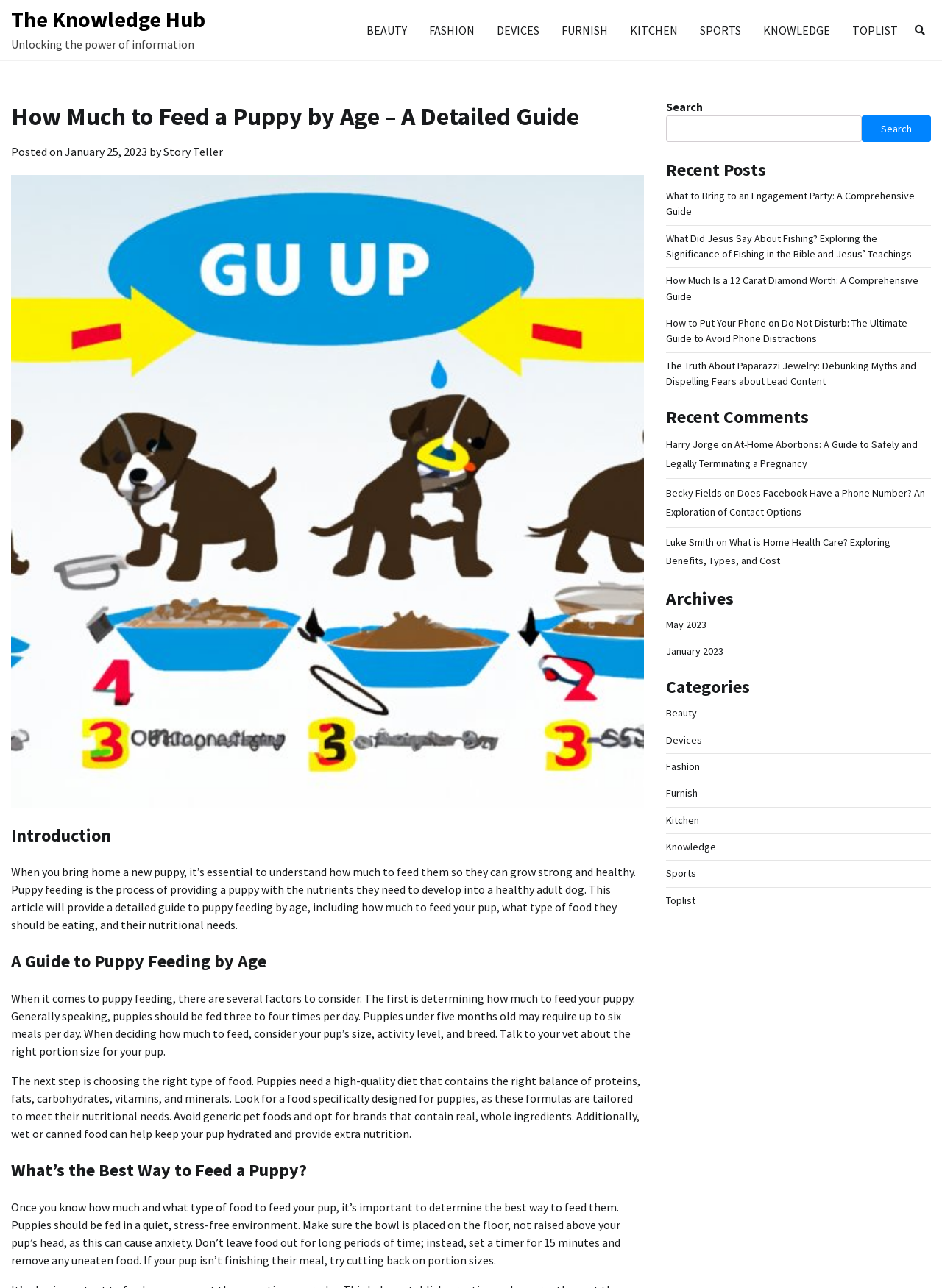What is the main topic of this article?
Please give a detailed and elaborate explanation in response to the question.

Based on the heading 'How Much to Feed a Puppy by Age – A Detailed Guide' and the content of the article, it is clear that the main topic of this article is puppy feeding.